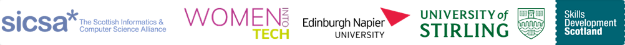What is the primary goal of the organizations represented in the image?
Please elaborate on the answer to the question with detailed information.

The image signifies collective efforts towards gender balance and support for women in technology-related domains, as indicated by the presence of logos from organizations involved in promoting women in technology and academia.